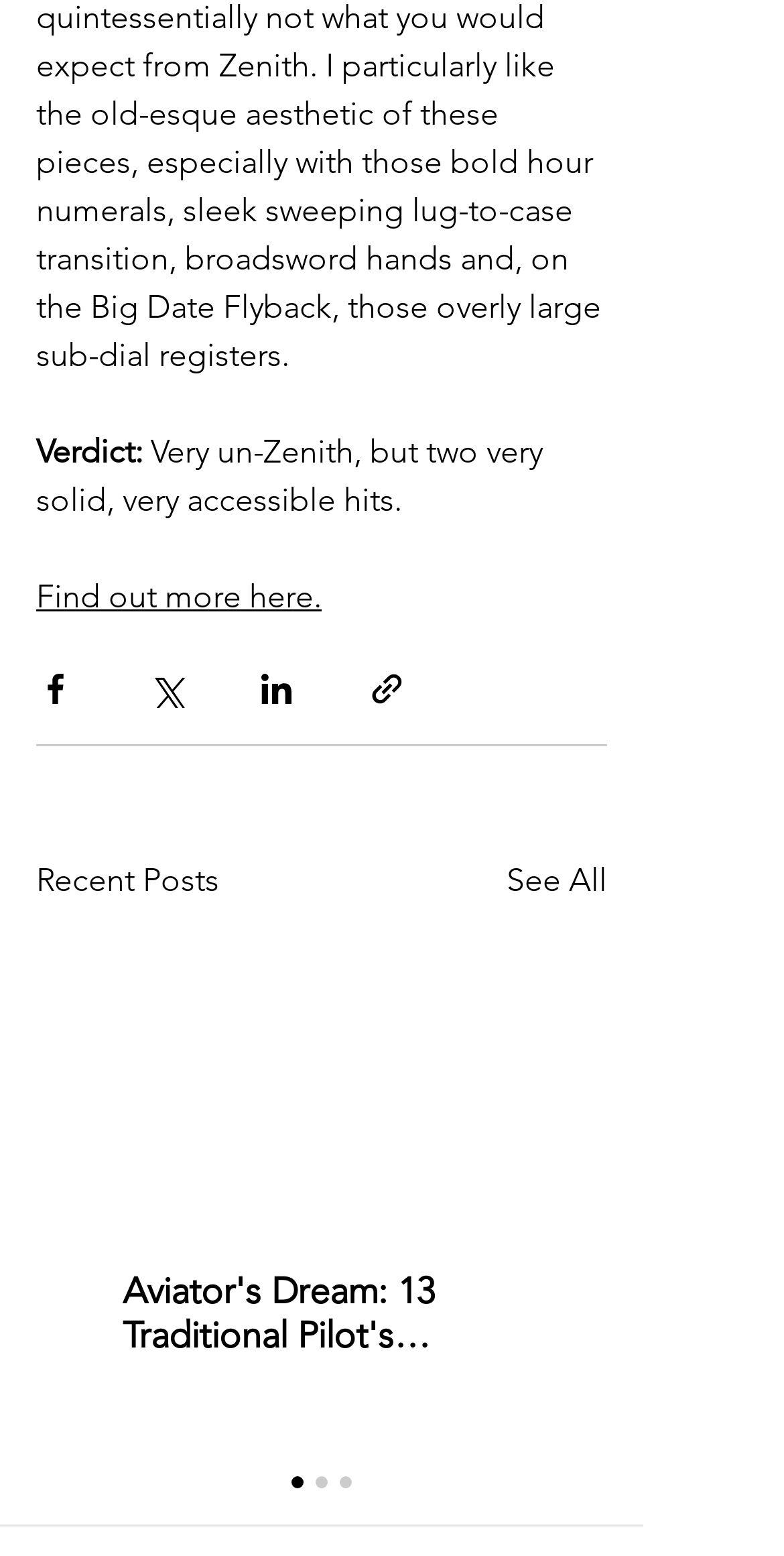What is the text of the verdict?
Look at the screenshot and give a one-word or phrase answer.

Very un-Zenith, but two very solid, very accessible hits.